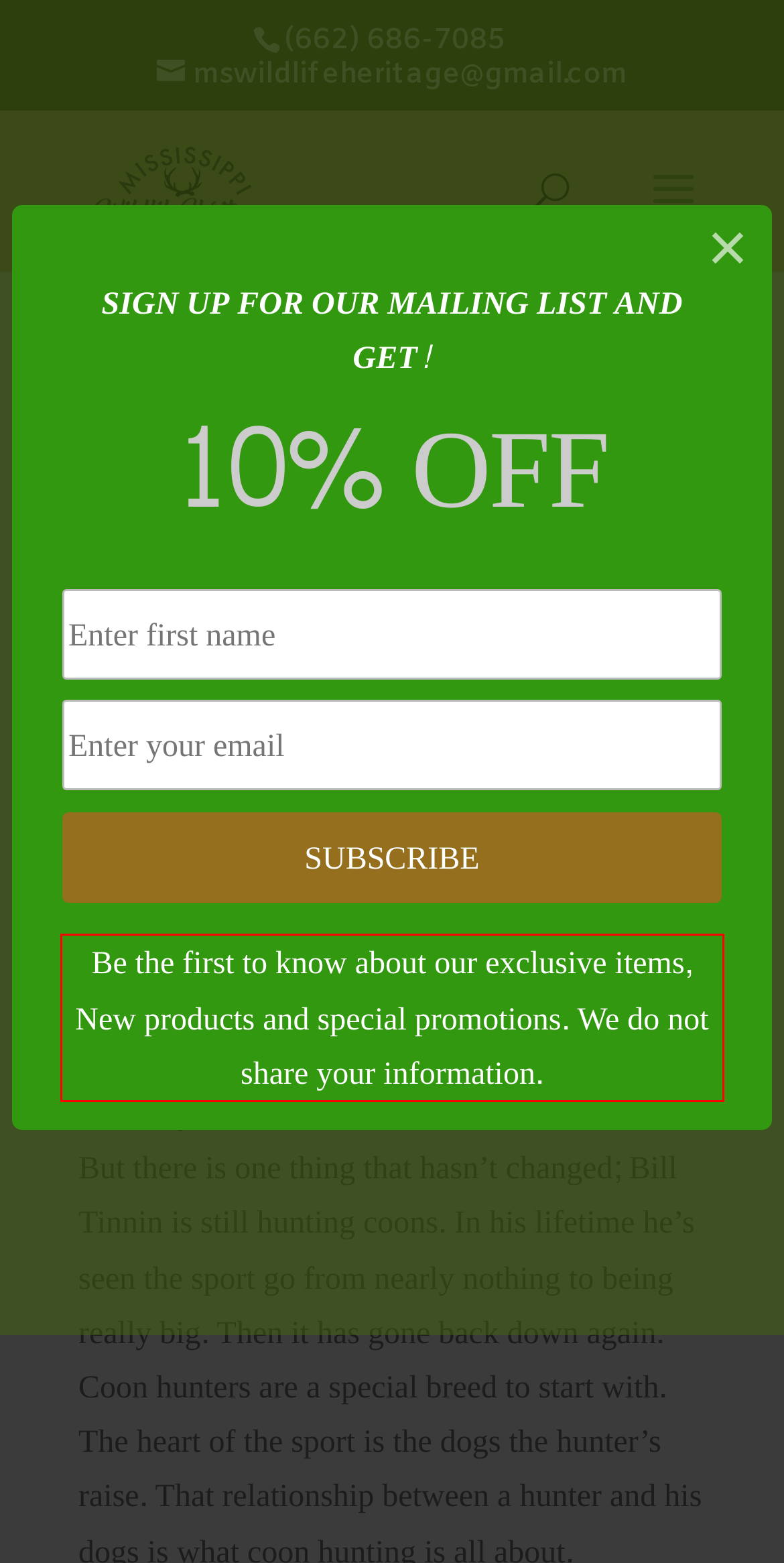You are given a screenshot with a red rectangle. Identify and extract the text within this red bounding box using OCR.

Be the first to know about our exclusive items, New products and special promotions. We do not share your information.